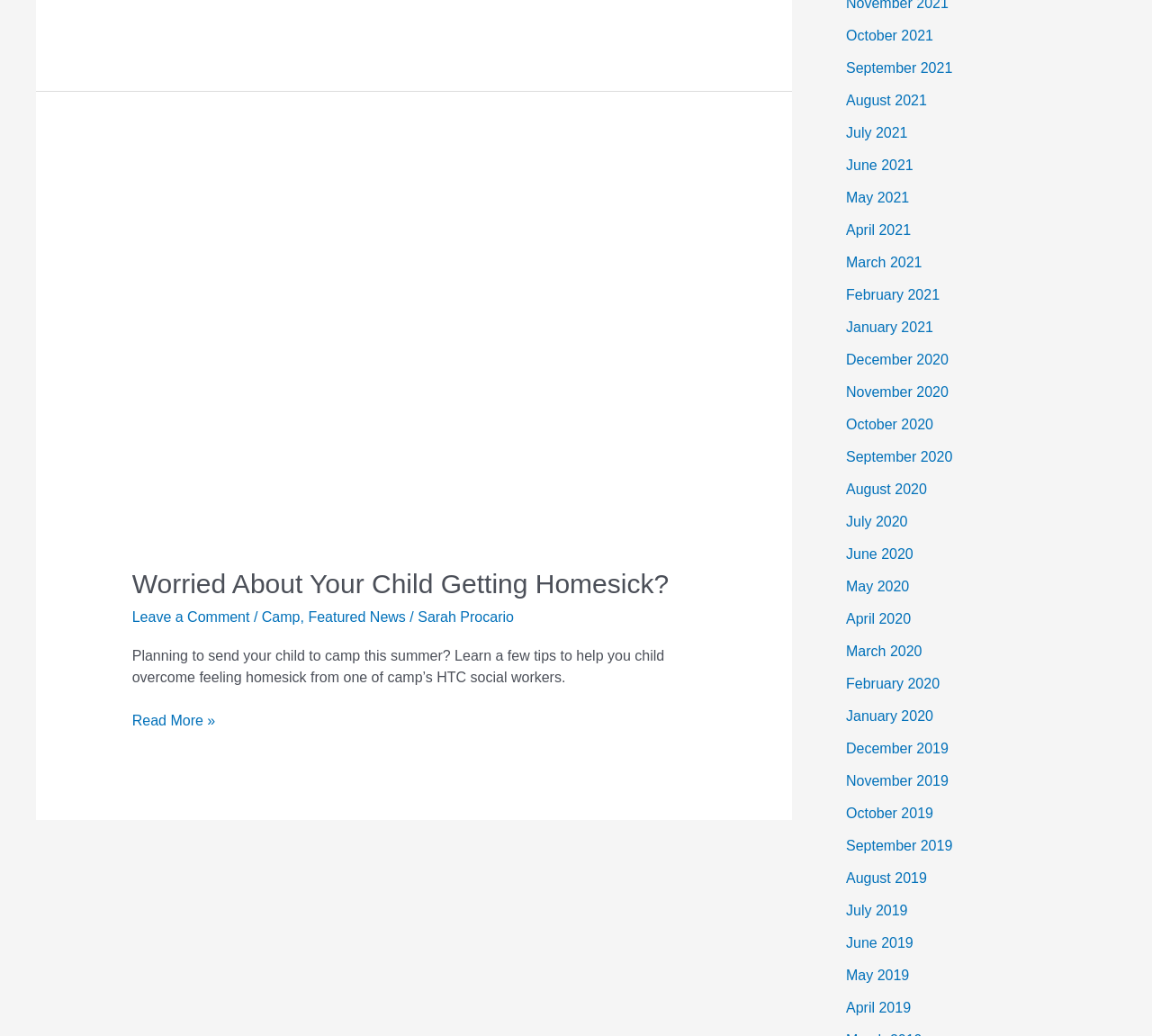Locate the bounding box coordinates of the area where you should click to accomplish the instruction: "View camp news".

[0.227, 0.589, 0.261, 0.603]